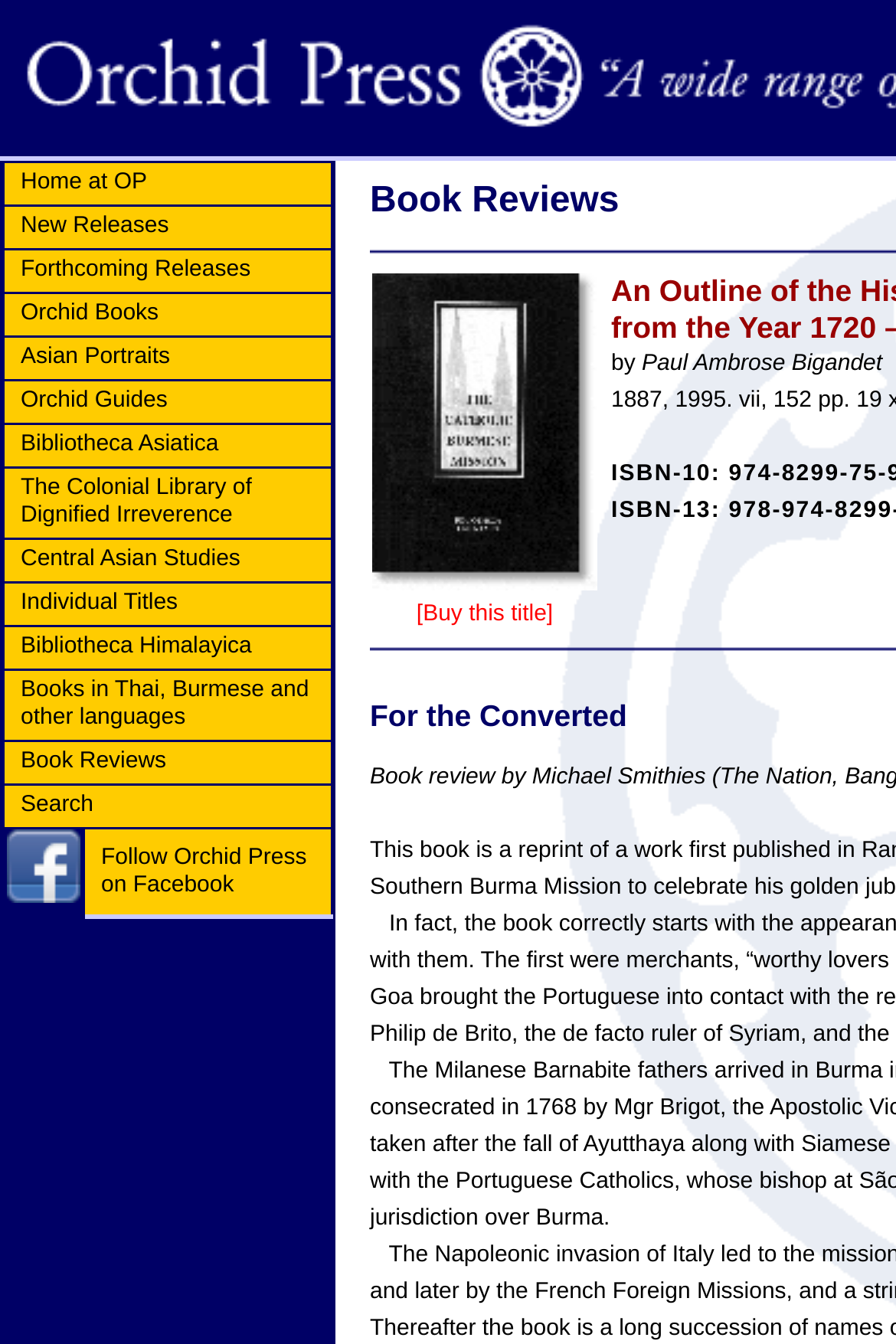Is there a search function on the webpage?
Using the image, respond with a single word or phrase.

Yes